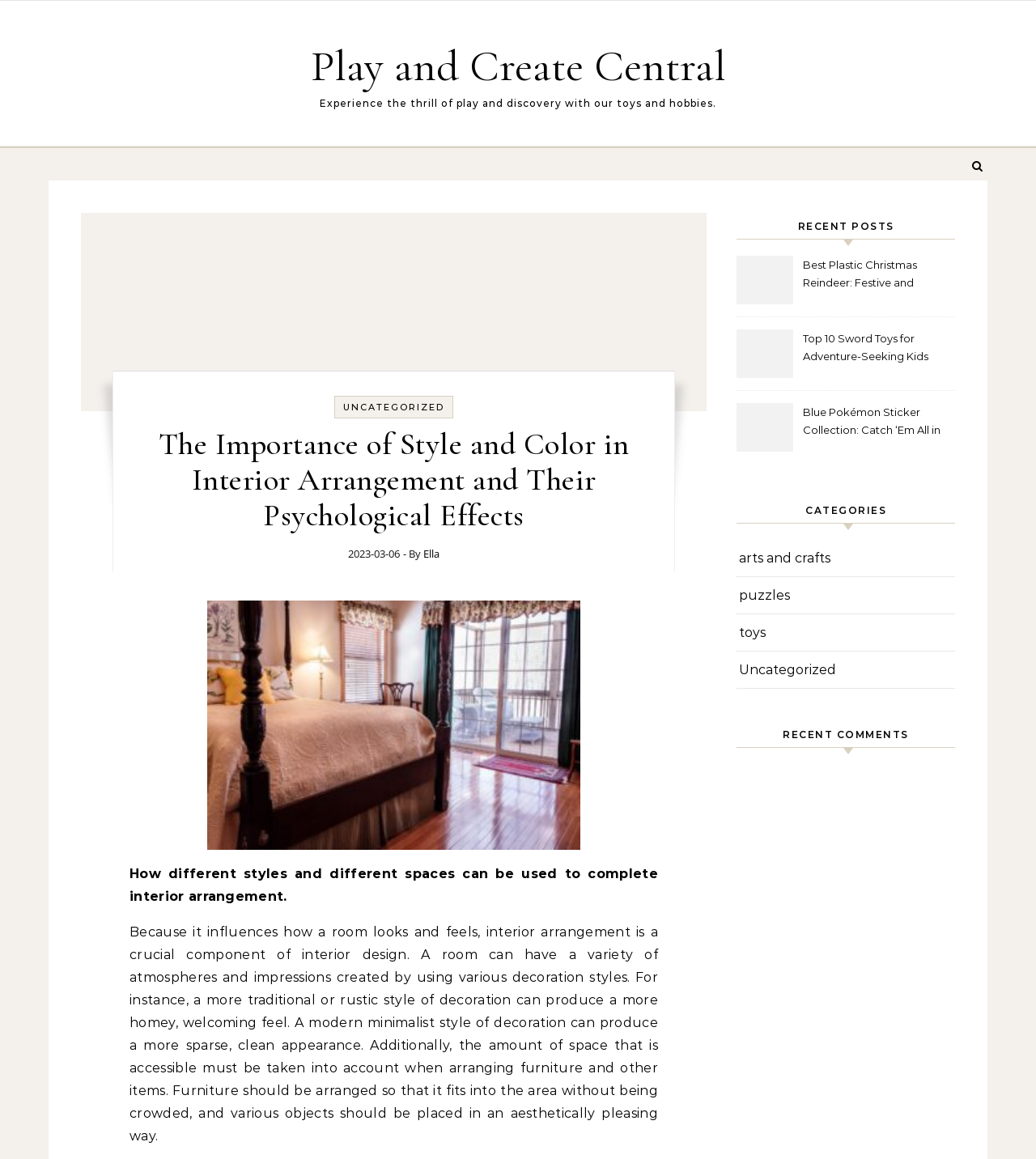Determine the bounding box coordinates of the clickable region to follow the instruction: "Click on the 'Play and Create Central' link".

[0.293, 0.032, 0.707, 0.081]